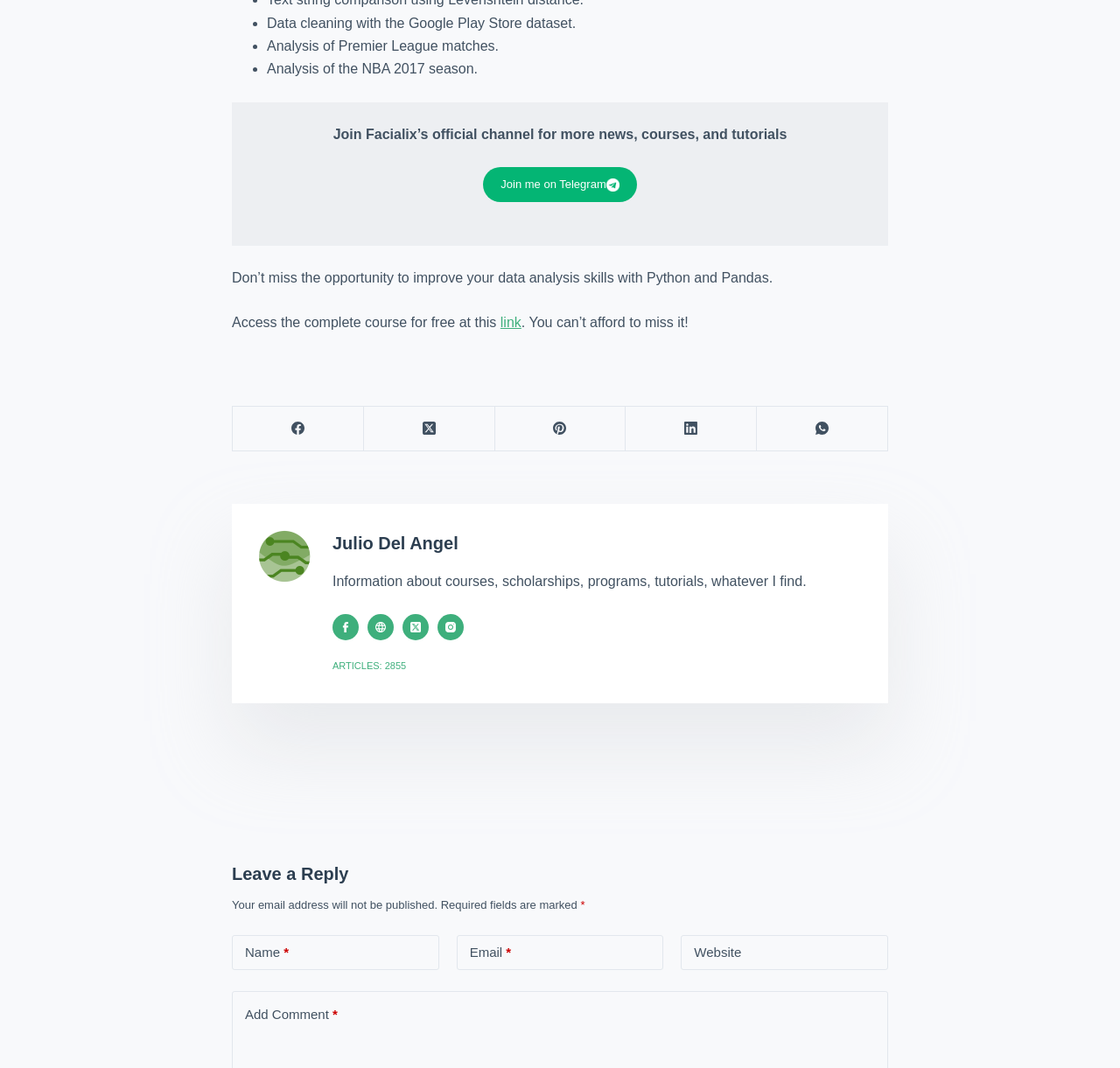Identify the bounding box of the HTML element described as: "aria-label="Website icon"".

[0.328, 0.575, 0.352, 0.6]